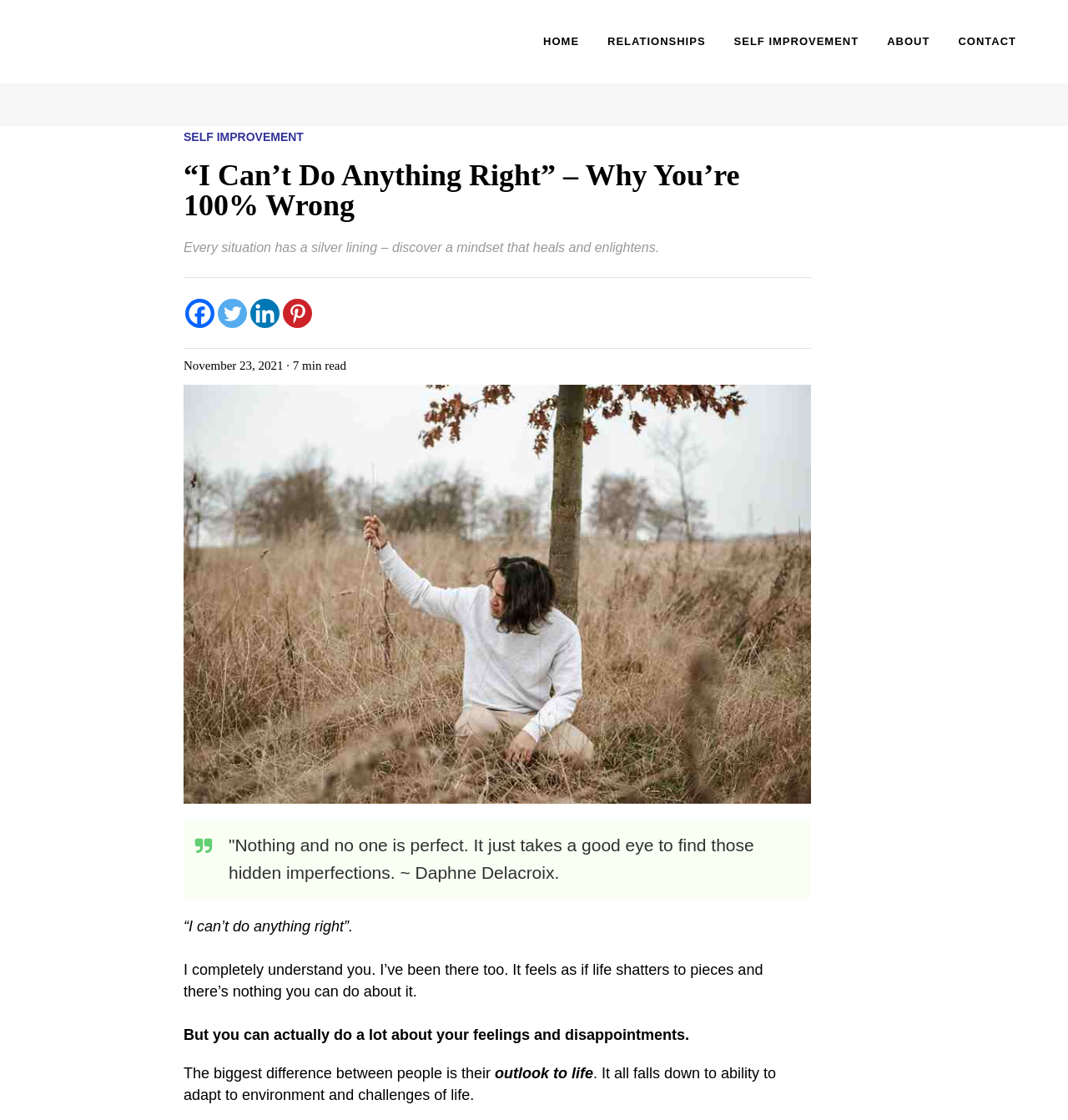What is the quote mentioned in the article?
Look at the image and respond with a single word or a short phrase.

Nothing and no one is perfect.